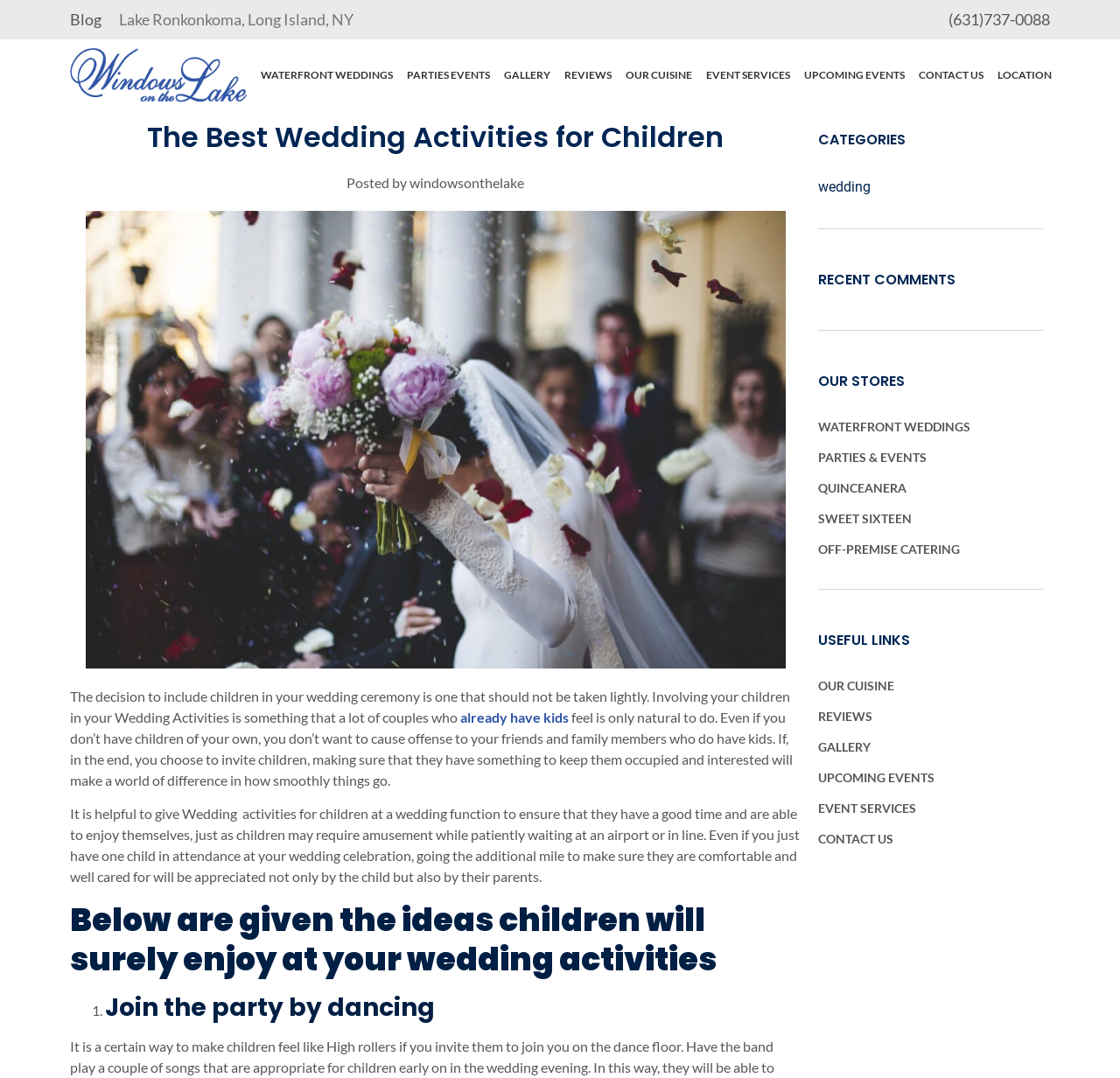What is the phone number of the wedding venue?
Refer to the screenshot and deliver a thorough answer to the question presented.

The phone number of the wedding venue can be found in the heading element at the top of the webpage, which reads '(631)737-0088'.